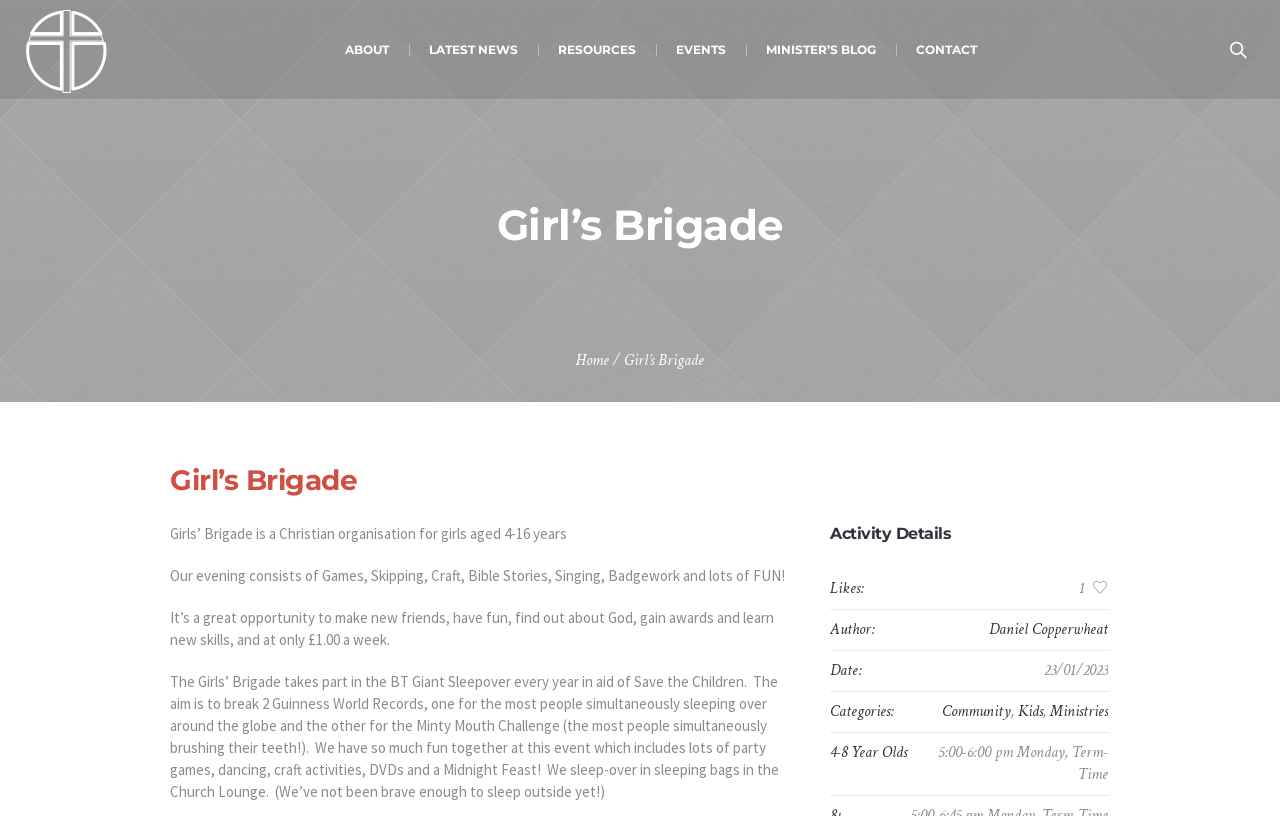Highlight the bounding box coordinates of the region I should click on to meet the following instruction: "Click the MINISTER’S BLOG link".

[0.583, 0.0, 0.7, 0.121]